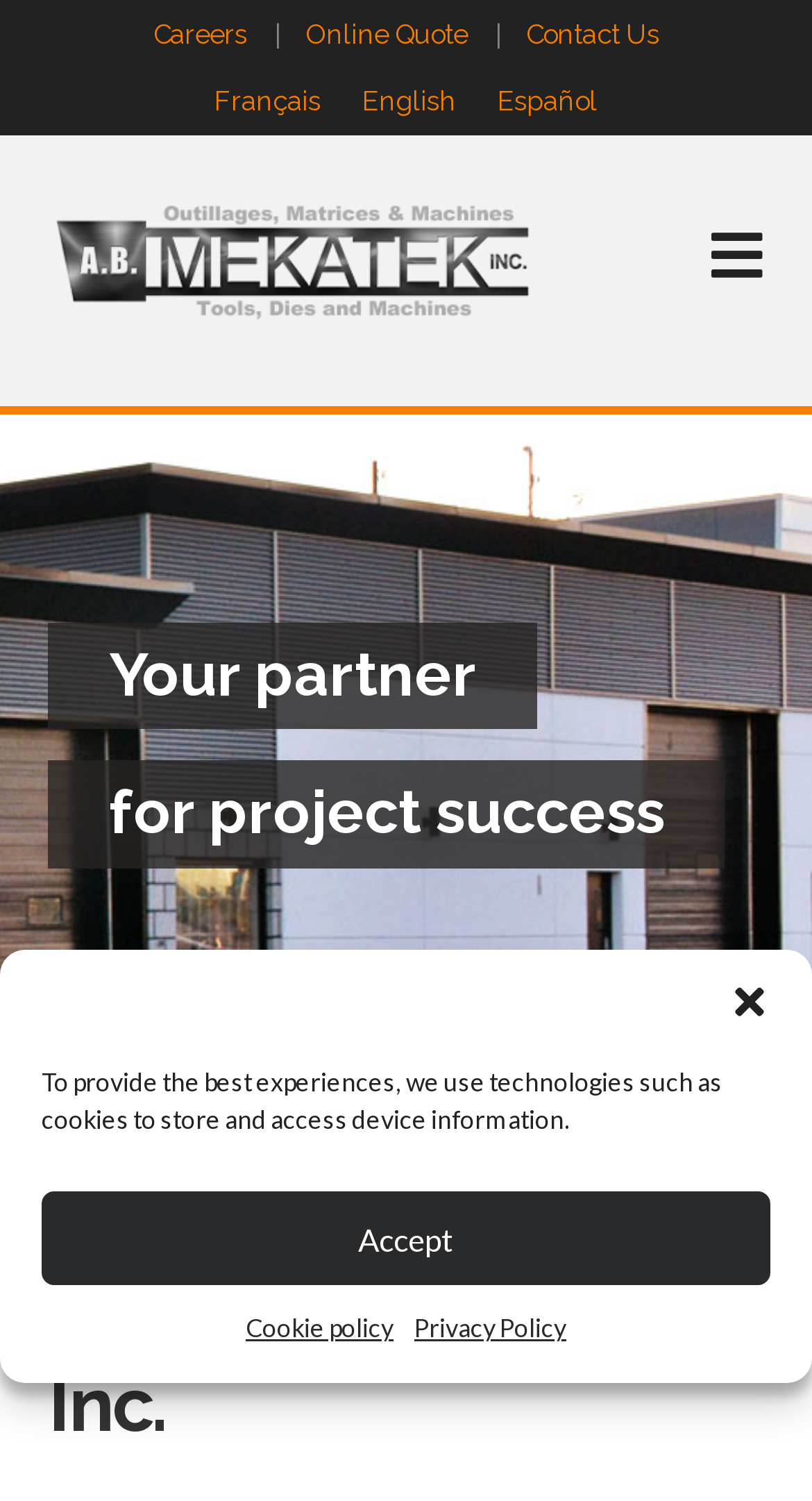Answer the following inquiry with a single word or phrase:
What is the company's main business?

Design and manufacturing